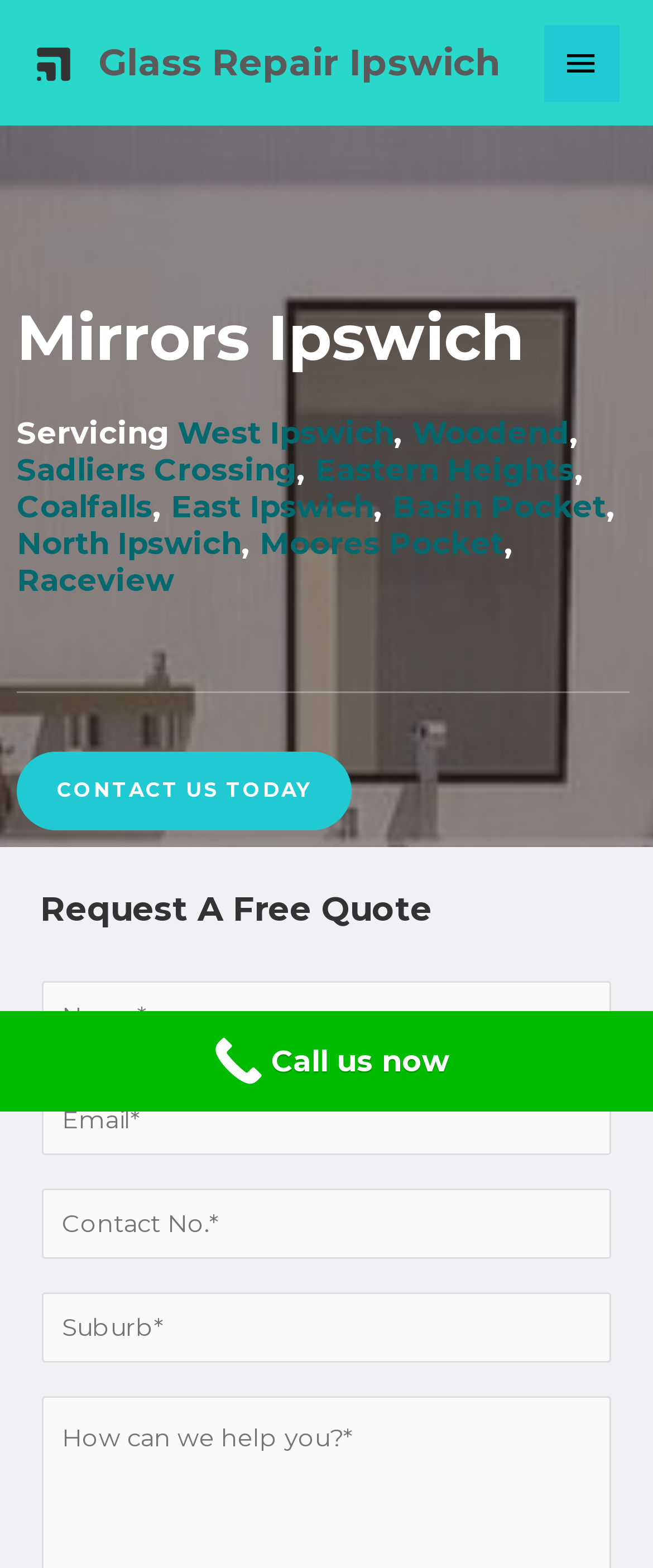What is the purpose of the 'Request A Free Quote' section?
We need a detailed and meticulous answer to the question.

The 'Request A Free Quote' section contains four text boxes for inputting name, email, contact number, and suburb, which suggests that it is used to request a free quote from the company.